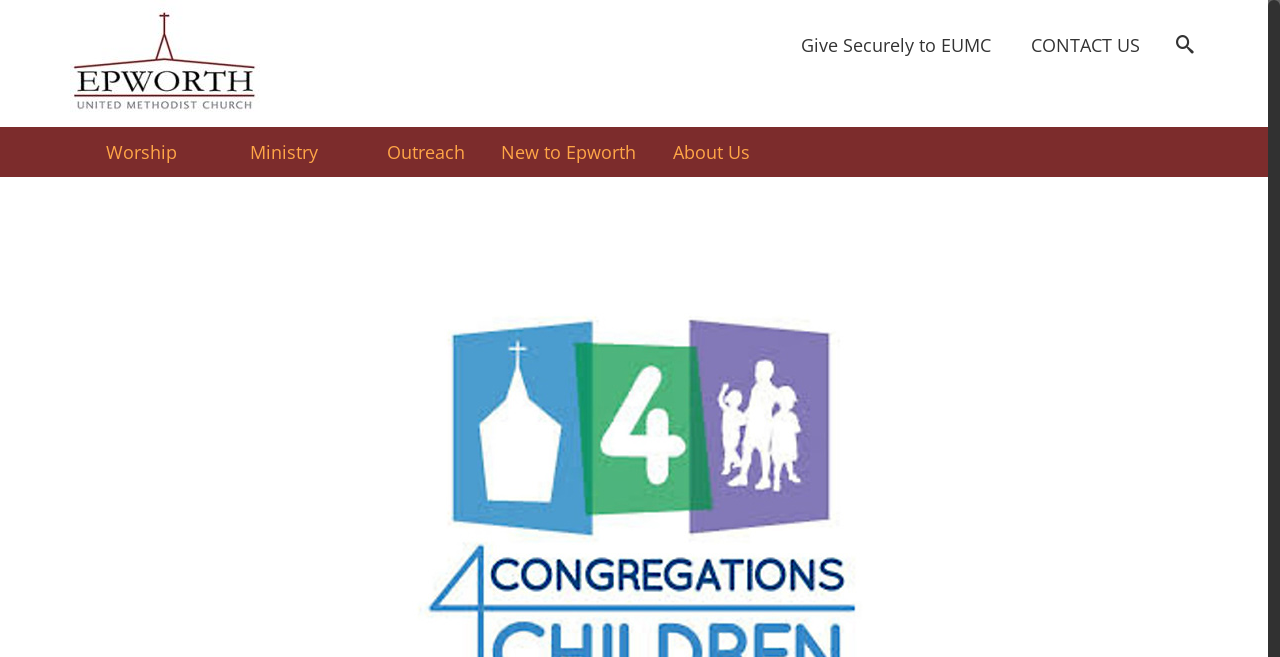How many main navigation links are there?
Answer the question with a single word or phrase derived from the image.

5